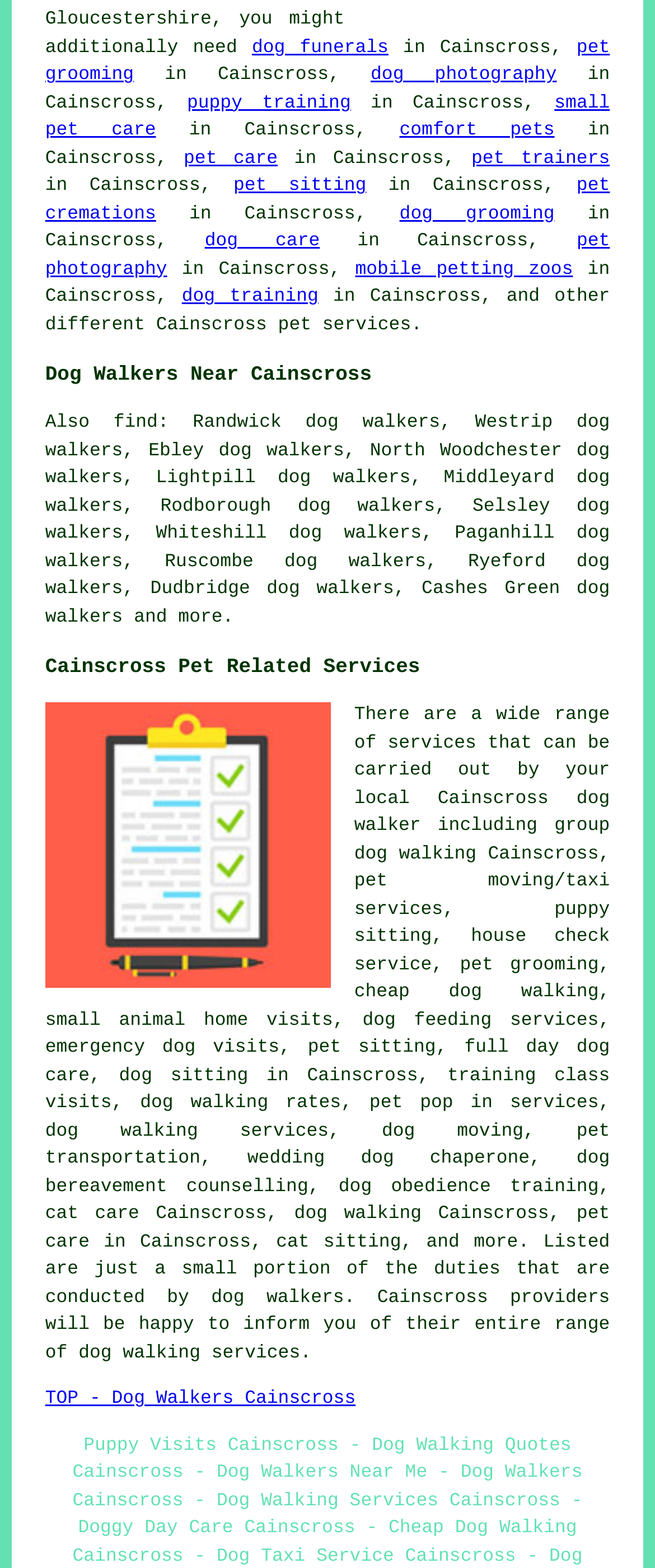Can you specify the bounding box coordinates of the area that needs to be clicked to fulfill the following instruction: "learn about dog photography"?

[0.566, 0.042, 0.85, 0.055]